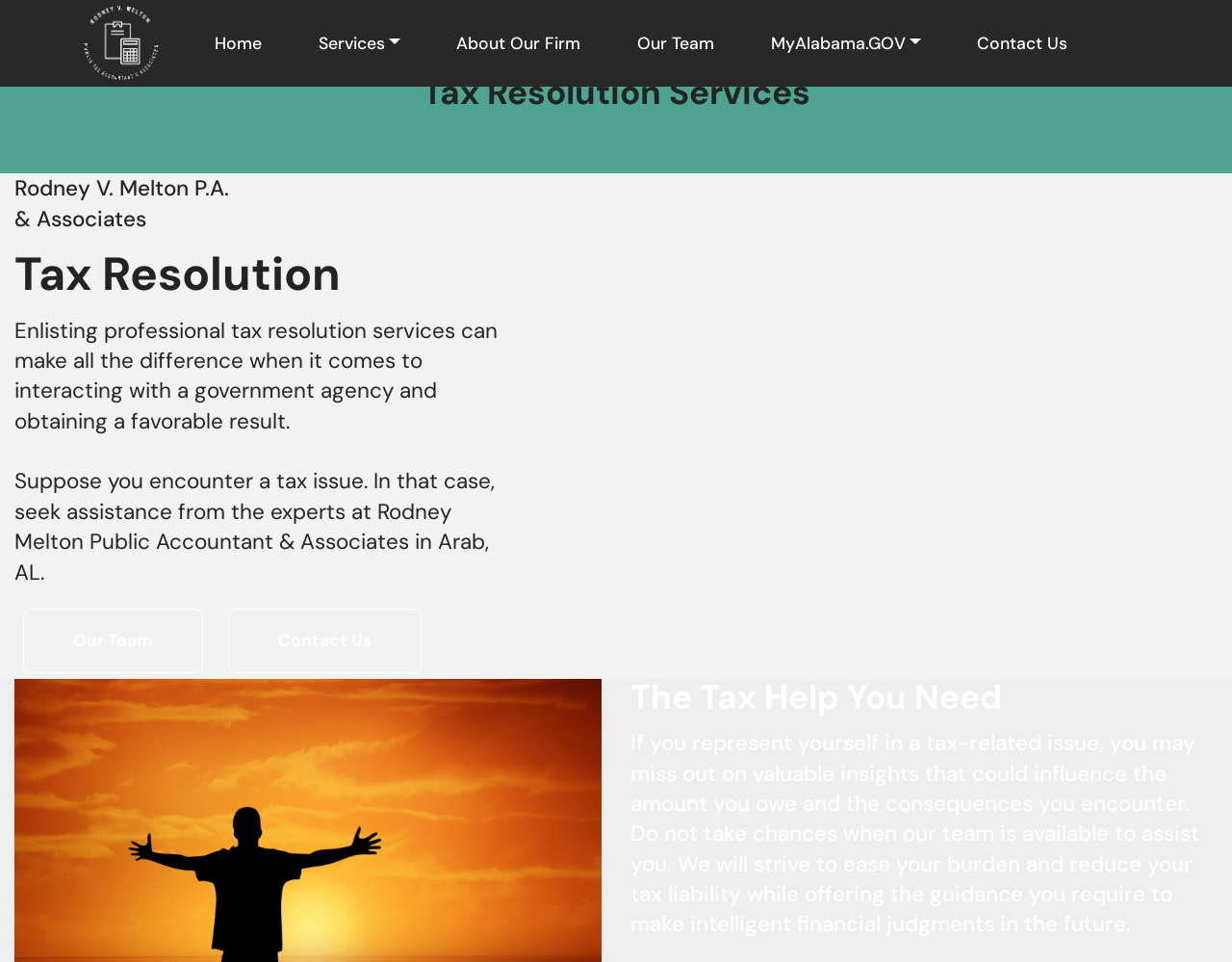Please identify the bounding box coordinates of the element that needs to be clicked to perform the following instruction: "contact us".

[0.77, 0.02, 0.89, 0.07]